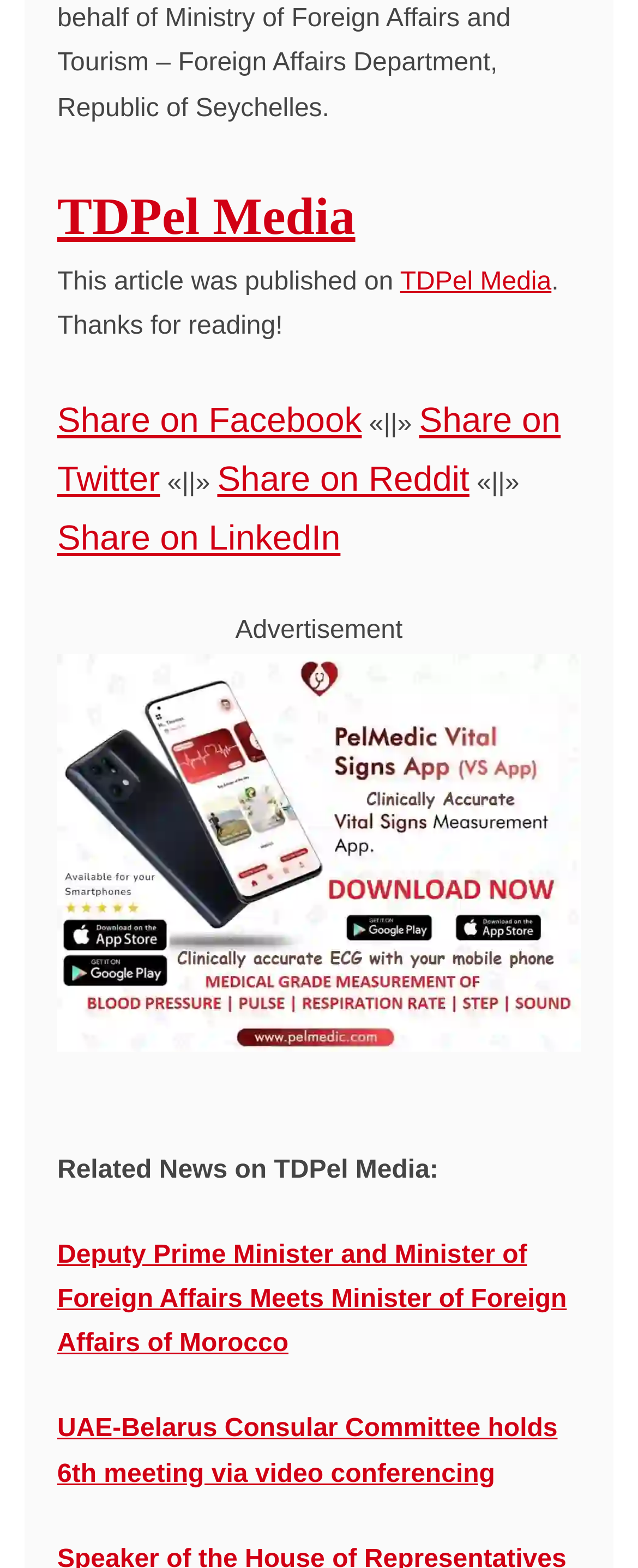Provide the bounding box coordinates of the area you need to click to execute the following instruction: "Download the Vital Signs App".

[0.09, 0.683, 0.91, 0.701]